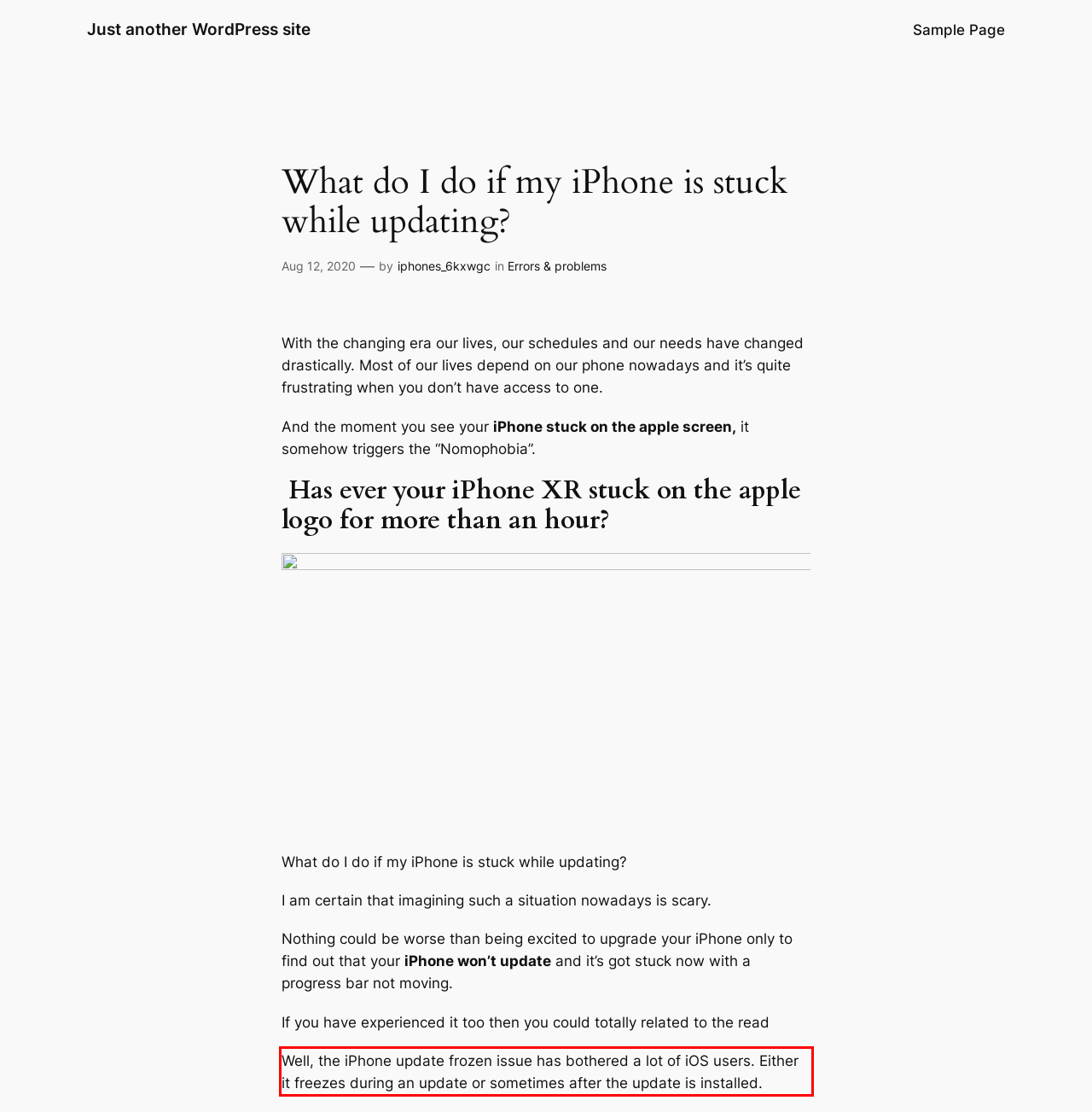Please look at the screenshot provided and find the red bounding box. Extract the text content contained within this bounding box.

Well, the iPhone update frozen issue has bothered a lot of iOS users. Either it freezes during an update or sometimes after the update is installed.